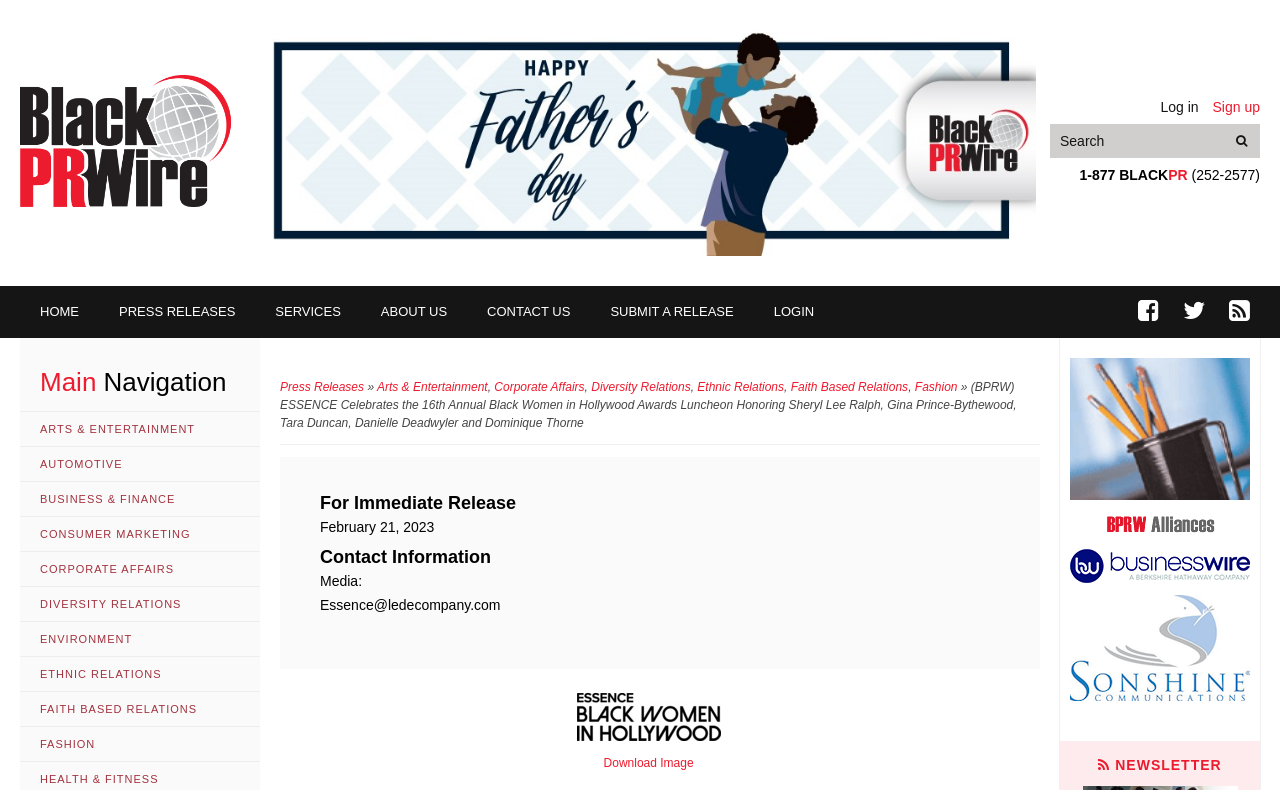Please identify the bounding box coordinates of the area that needs to be clicked to follow this instruction: "Select an archive from the dropdown".

None